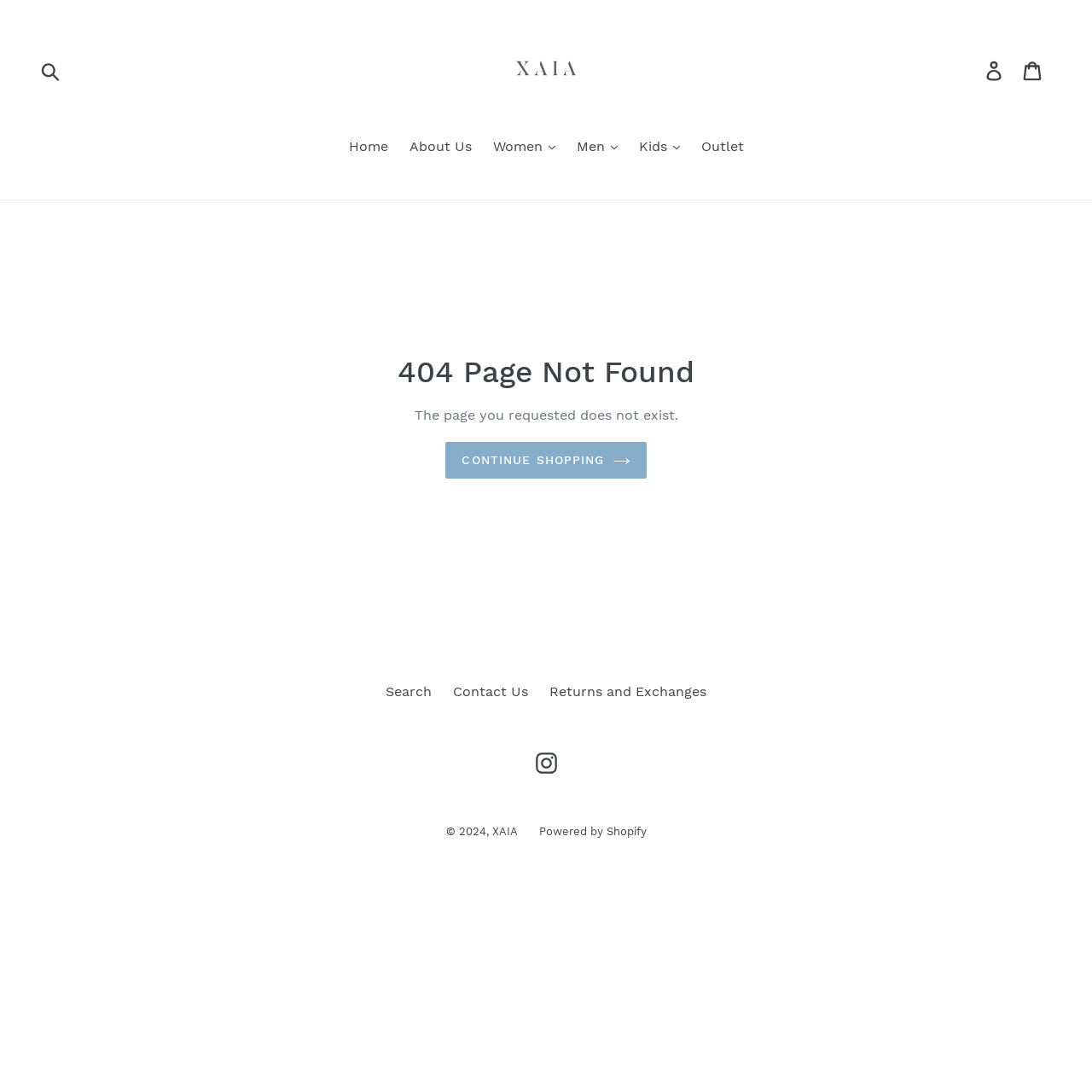What is the link text to continue shopping?
Using the image as a reference, give a one-word or short phrase answer.

CONTINUE SHOPPING